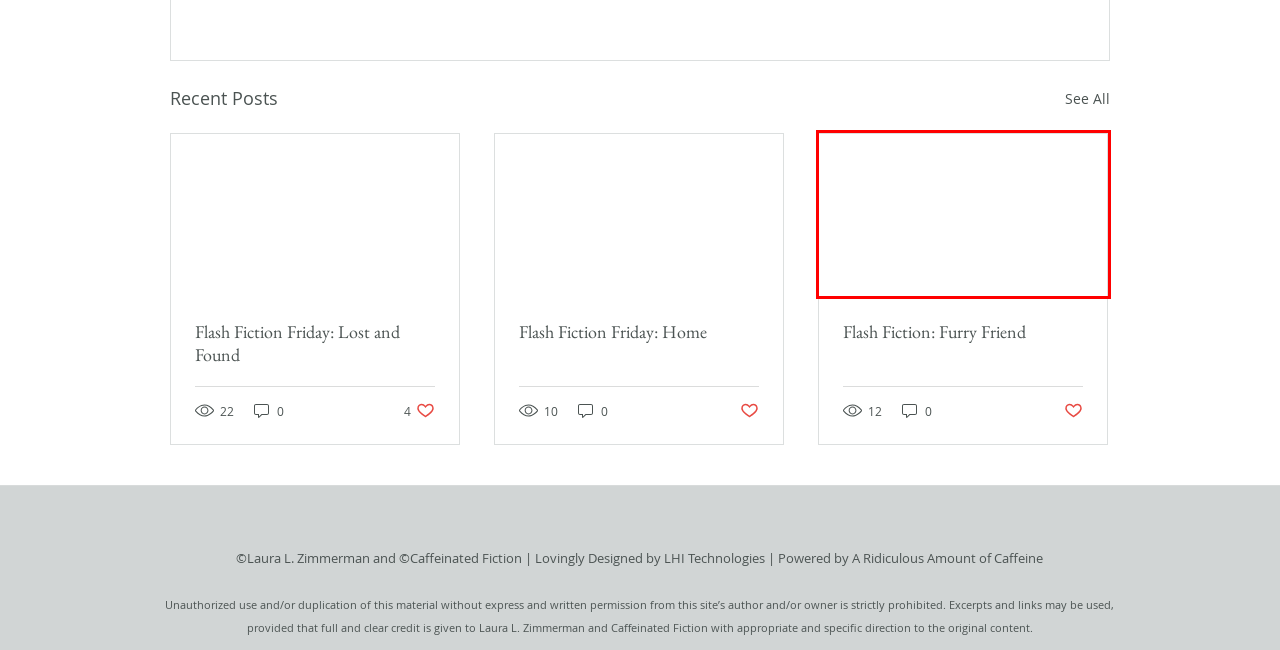Examine the screenshot of the webpage, noting the red bounding box around a UI element. Pick the webpage description that best matches the new page after the element in the red bounding box is clicked. Here are the candidates:
A. Flash Fiction | Laura L. Zimmerman
B. Flash Fiction Friday: Lost and Found
C. Contact | Laura L. Zimmerman
D. Book Reviews
E. Flash Fiction Friday: Home
F. #Writing
G. Author Interview
H. Flash Fiction: Furry Friend

H